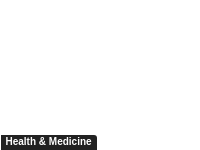Observe the image and answer the following question in detail: What is the design style of the text?

The caption describes the header as having an 'elegant, bold typeface', which suggests a sophisticated and prominent design style that grabs the reader's attention.